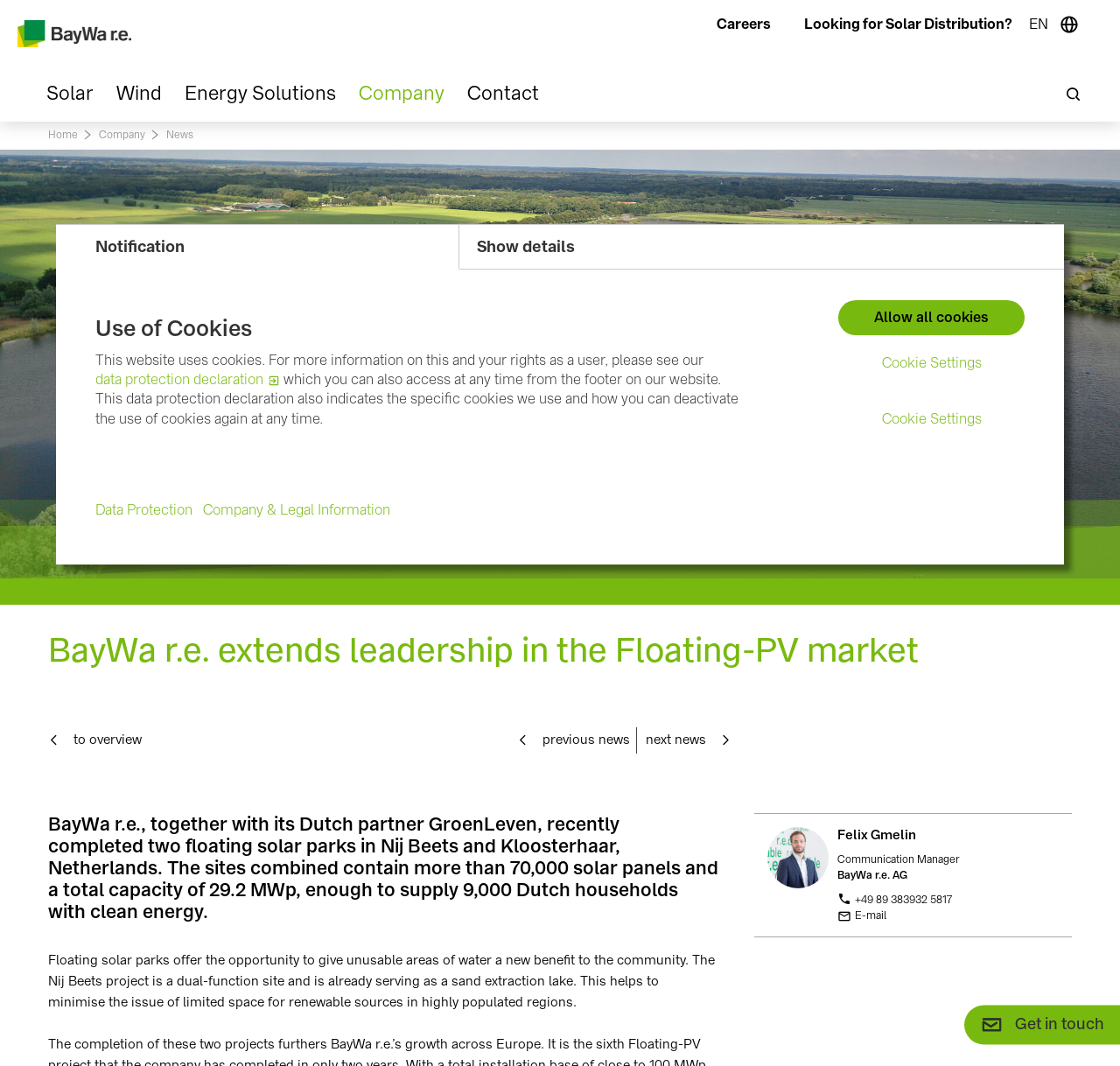Please mark the clickable region by giving the bounding box coordinates needed to complete this instruction: "Read the news about Floating-PV market".

[0.043, 0.592, 0.957, 0.629]